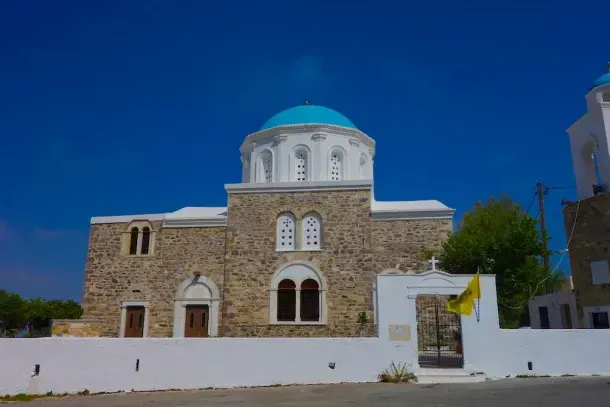Interpret the image and provide an in-depth description.

The image depicts the stunning Asfendiou Church, characterized by its distinctive architecture featuring a prominent blue dome and stone façade. Nestled in a serene setting, the church showcases classic elements of Greek Orthodox design, including arched windows and intricately detailed exterior. A white wall surrounds the church, highlighting its stonework and providing a contrast against the vivid blue sky. Lush greenery is visible to the side, enhancing the peaceful atmosphere of this spiritual landmark. As a significant stop on a journey through Kos, this charming church invites visitors to explore its beauty and revel in the rich cultural heritage of the region.